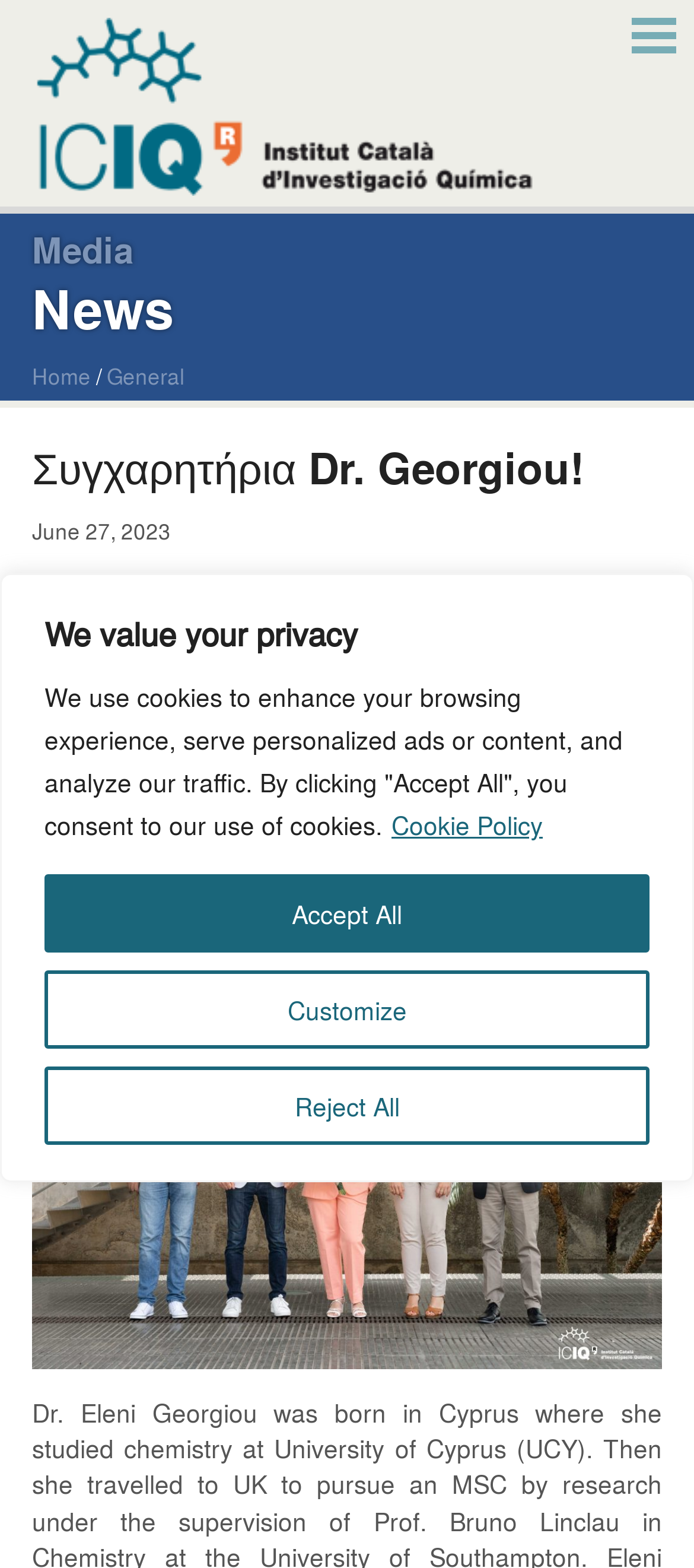Can you pinpoint the bounding box coordinates for the clickable element required for this instruction: "View the news"? The coordinates should be four float numbers between 0 and 1, i.e., [left, top, right, bottom].

[0.046, 0.179, 0.251, 0.213]